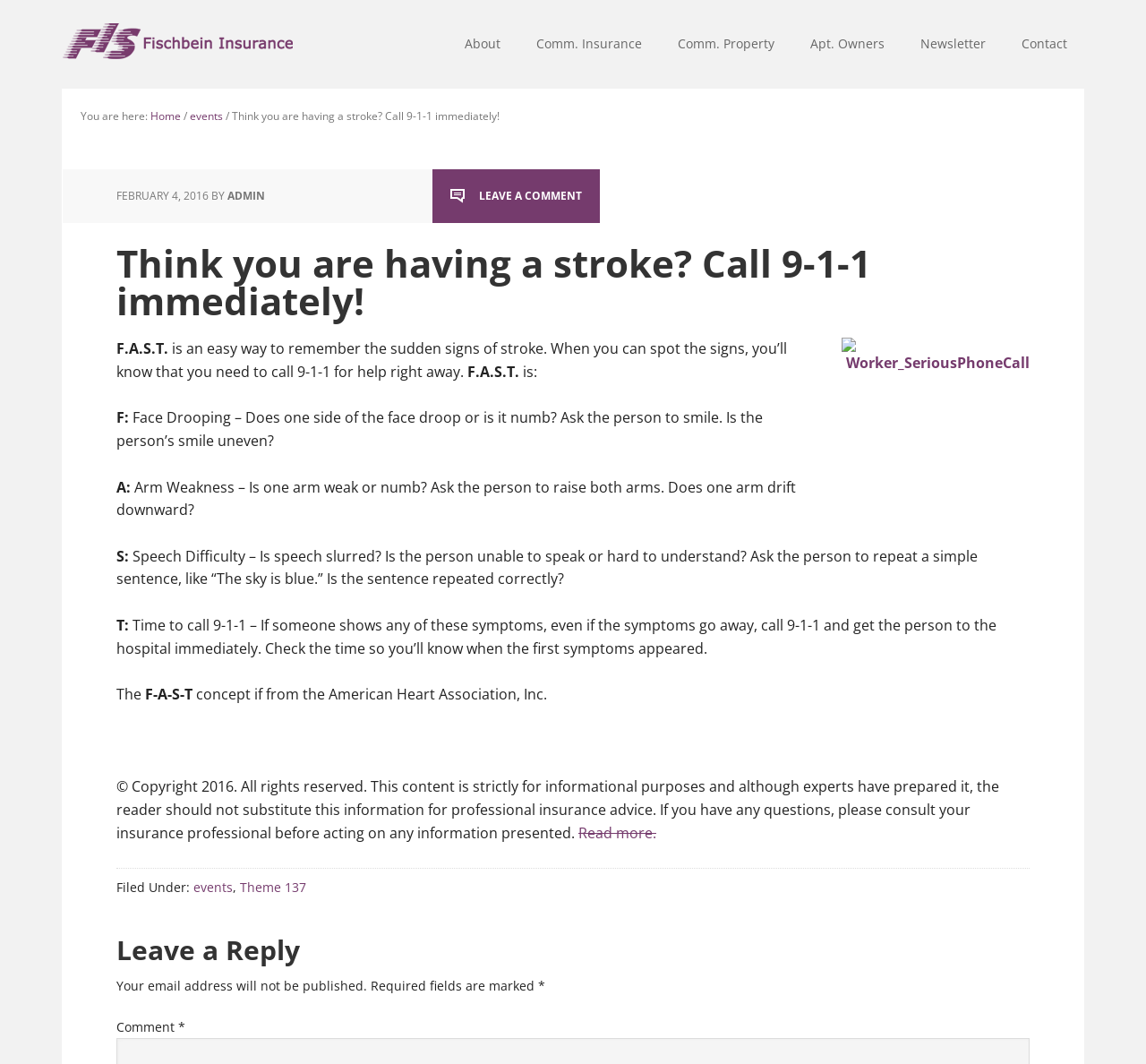Please specify the bounding box coordinates of the element that should be clicked to execute the given instruction: 'Click on the 'About' link'. Ensure the coordinates are four float numbers between 0 and 1, expressed as [left, top, right, bottom].

[0.391, 0.0, 0.451, 0.083]